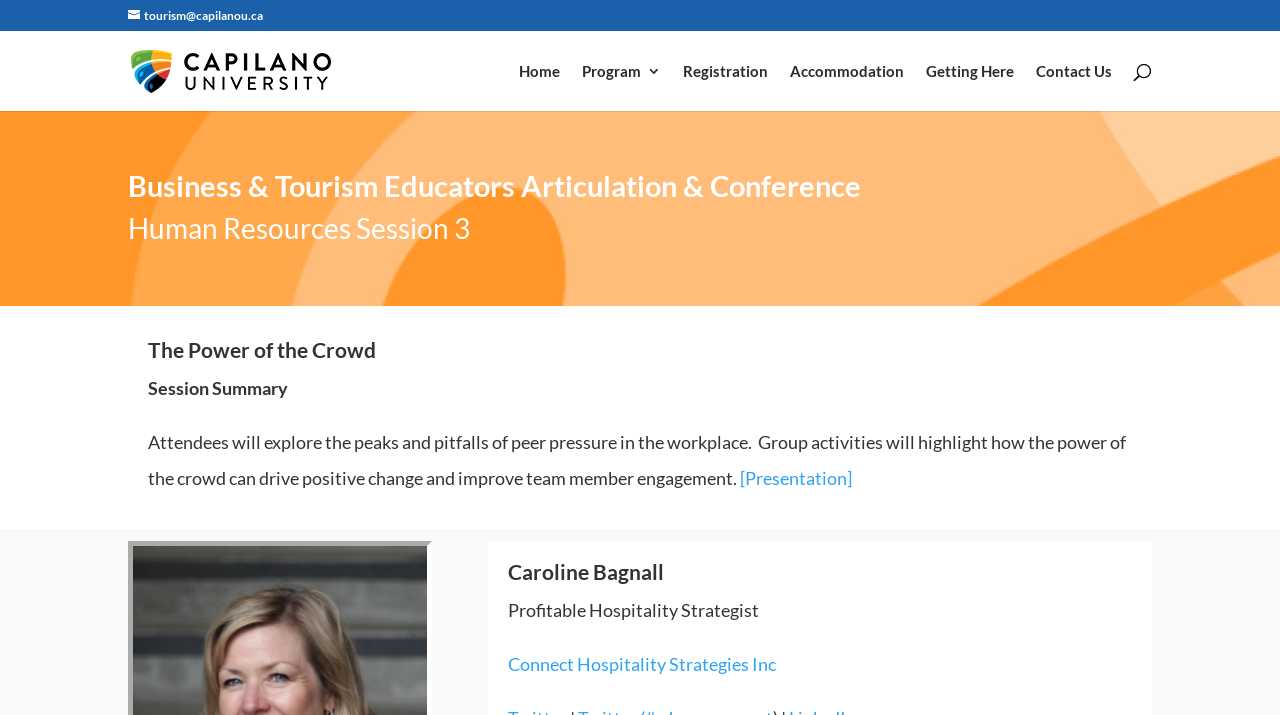Find the bounding box coordinates of the element I should click to carry out the following instruction: "View Presentation".

[0.578, 0.653, 0.666, 0.684]